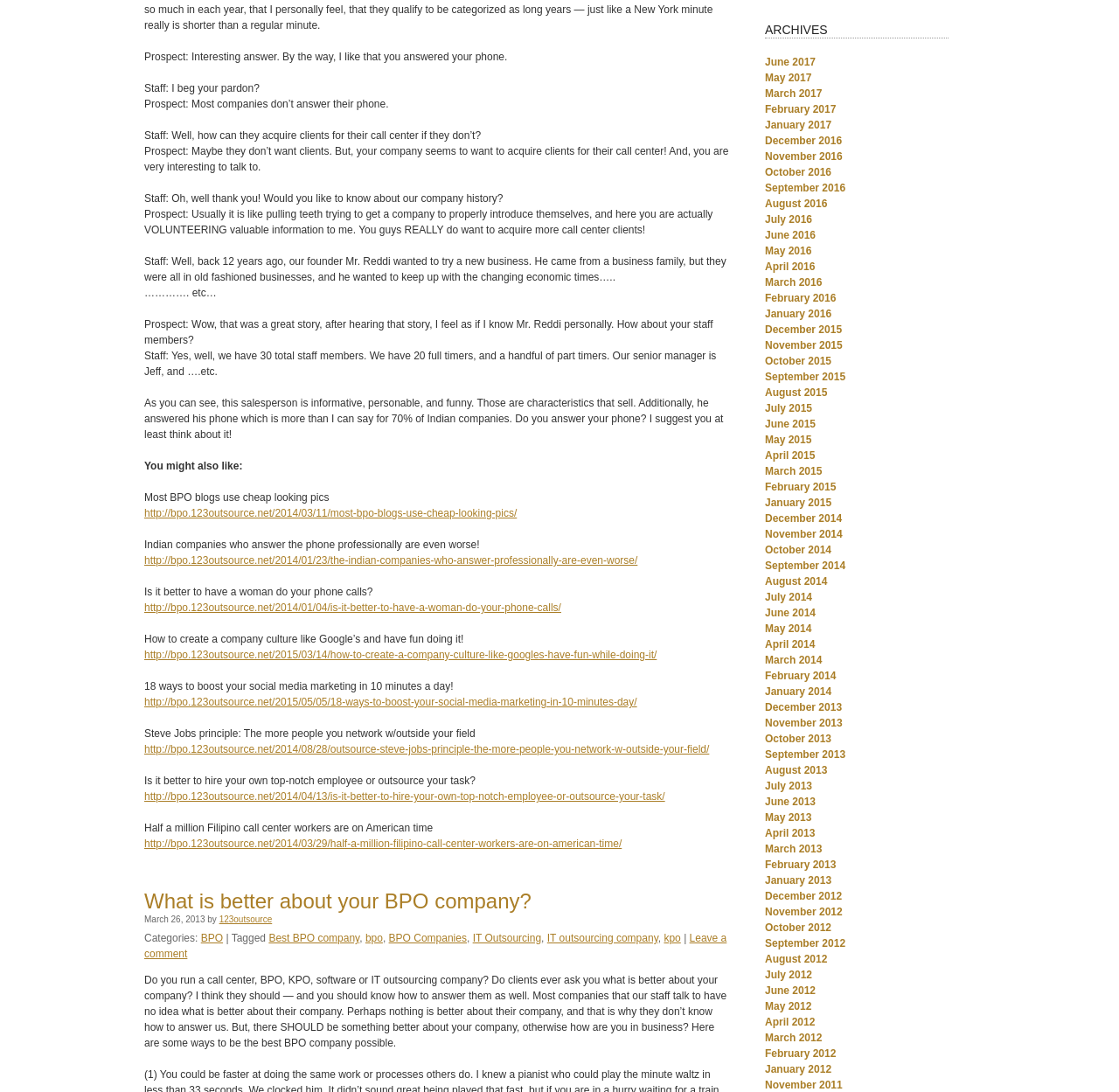Please predict the bounding box coordinates of the element's region where a click is necessary to complete the following instruction: "View archives from June 2017". The coordinates should be represented by four float numbers between 0 and 1, i.e., [left, top, right, bottom].

[0.684, 0.051, 0.729, 0.062]